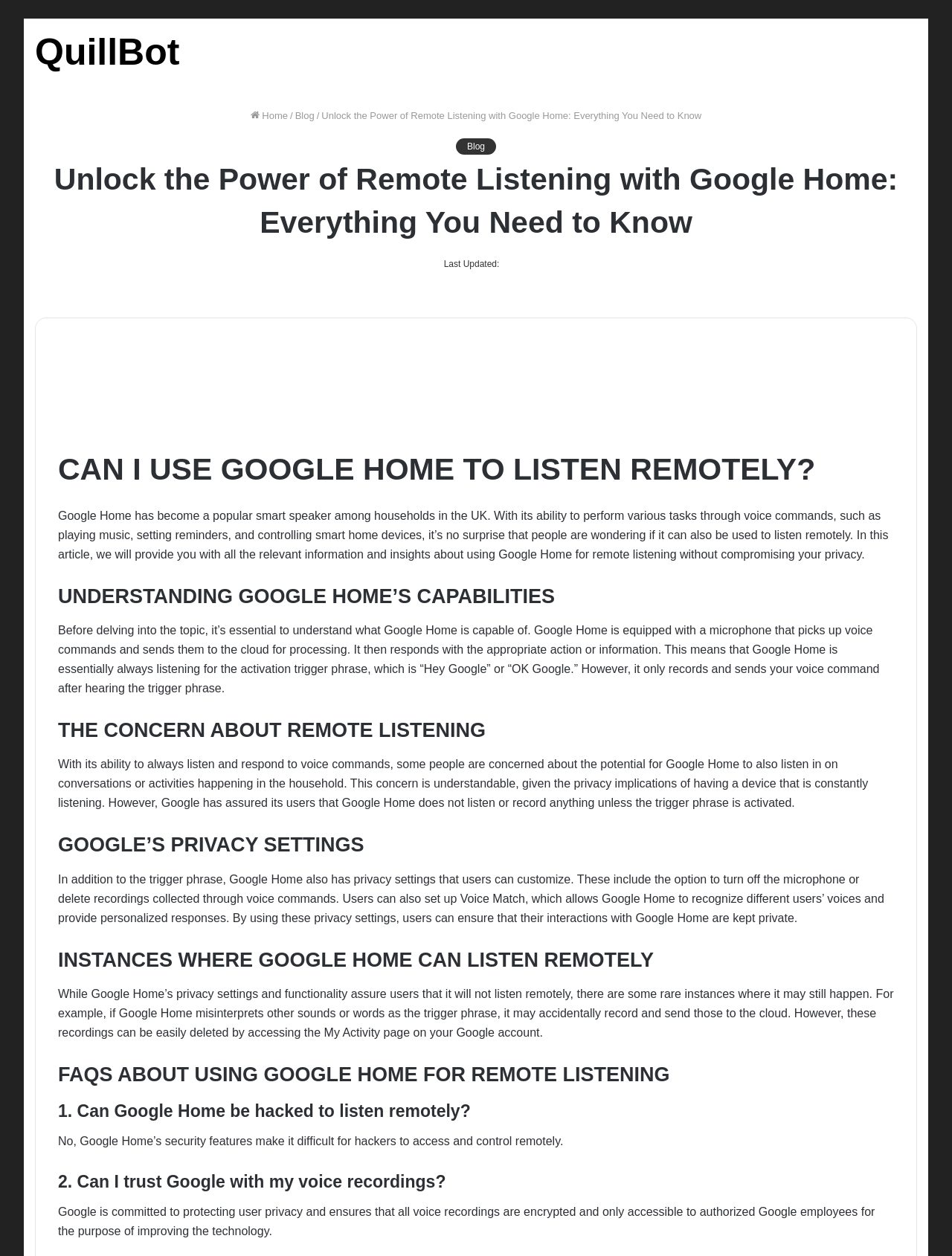Please find the main title text of this webpage.

Unlock the Power of Remote Listening with Google Home: Everything You Need to Know